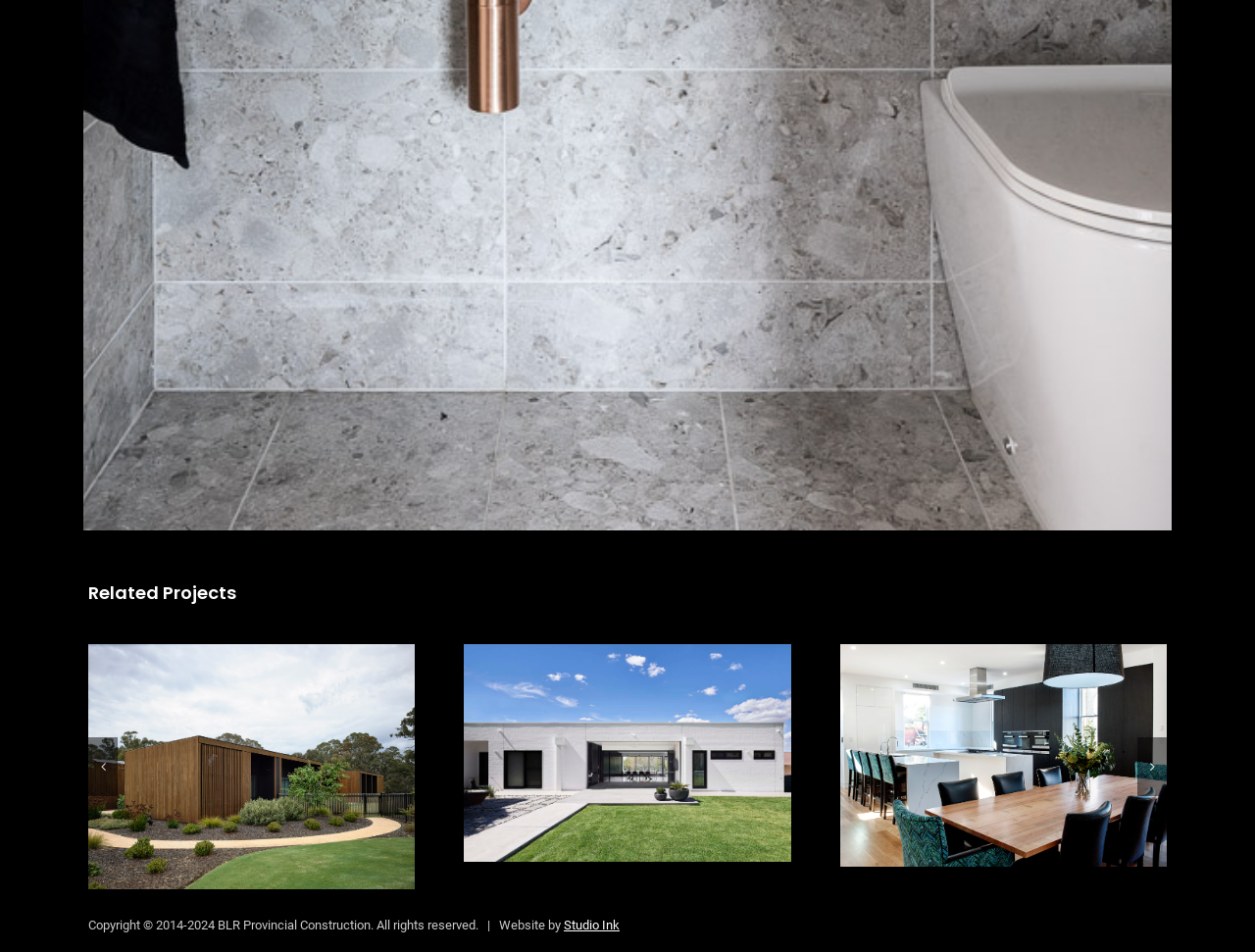What is the function of the button at the bottom left?
Please answer the question as detailed as possible based on the image.

The button at the bottom left with the bounding box coordinates [0.07, 0.774, 0.094, 0.836] is labeled as 'Previous slide' which suggests that it is used to navigate to the previous slide or project.